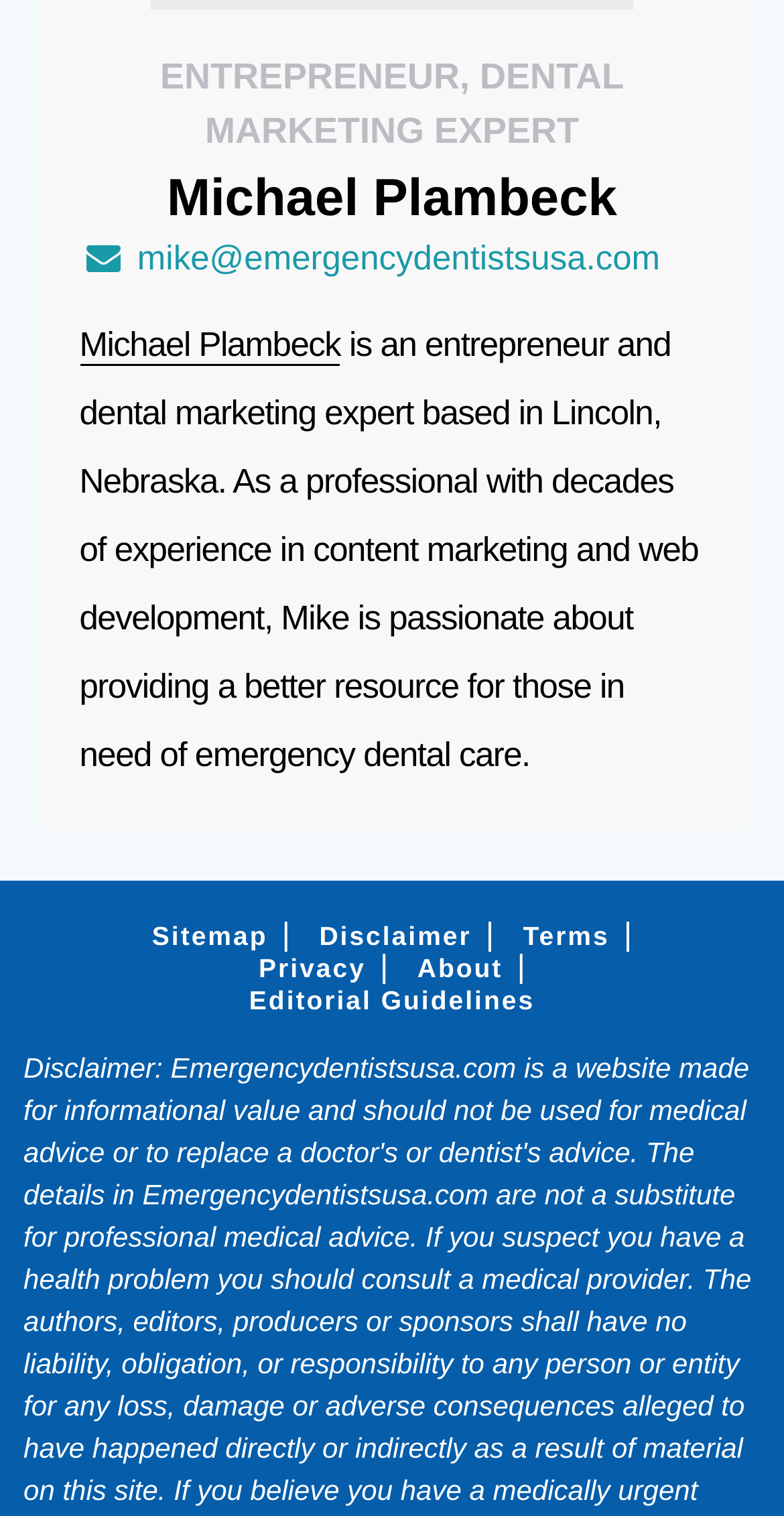Please identify the bounding box coordinates of the clickable area that will fulfill the following instruction: "view Mike's email". The coordinates should be in the format of four float numbers between 0 and 1, i.e., [left, top, right, bottom].

[0.101, 0.157, 0.899, 0.186]